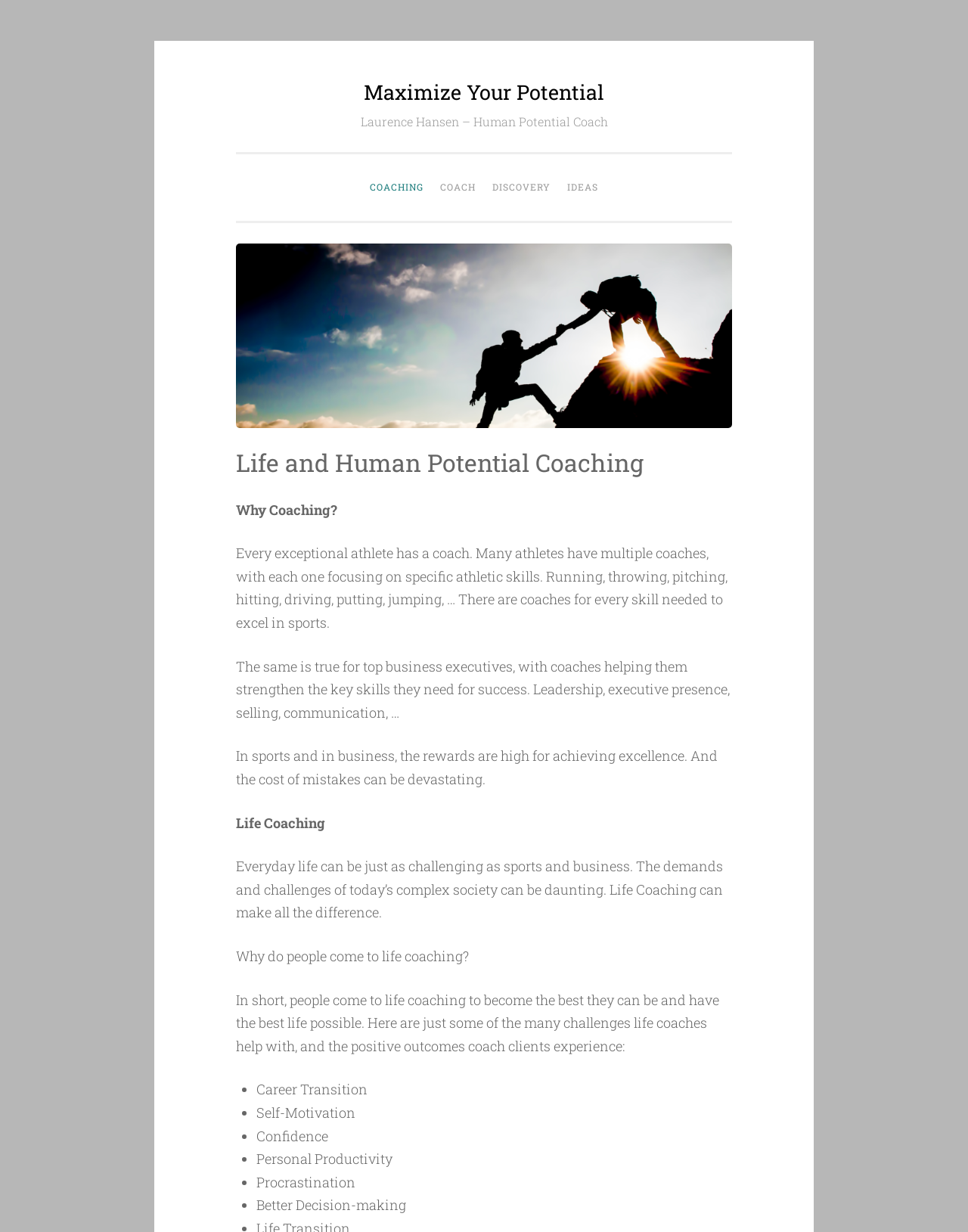Please examine the image and provide a detailed answer to the question: What is the main focus of Laurence Hansen's coaching?

Based on the webpage, Laurence Hansen is a Human Potential Coach, and the heading 'Maximize Your Potential' suggests that his coaching focuses on helping individuals reach their full potential in life and human potential.